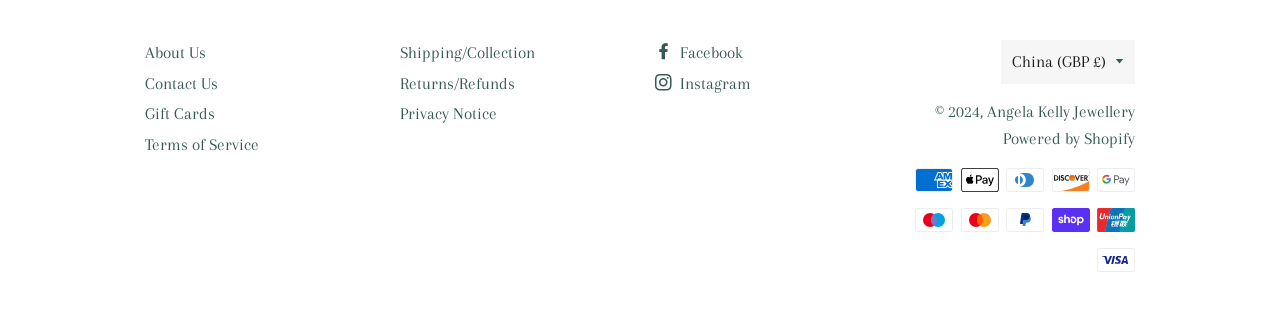Identify the bounding box coordinates for the UI element described as follows: China (GBP £). Use the format (top-left x, top-left y, bottom-right x, bottom-right y) and ensure all values are floating point numbers between 0 and 1.

[0.782, 0.125, 0.887, 0.265]